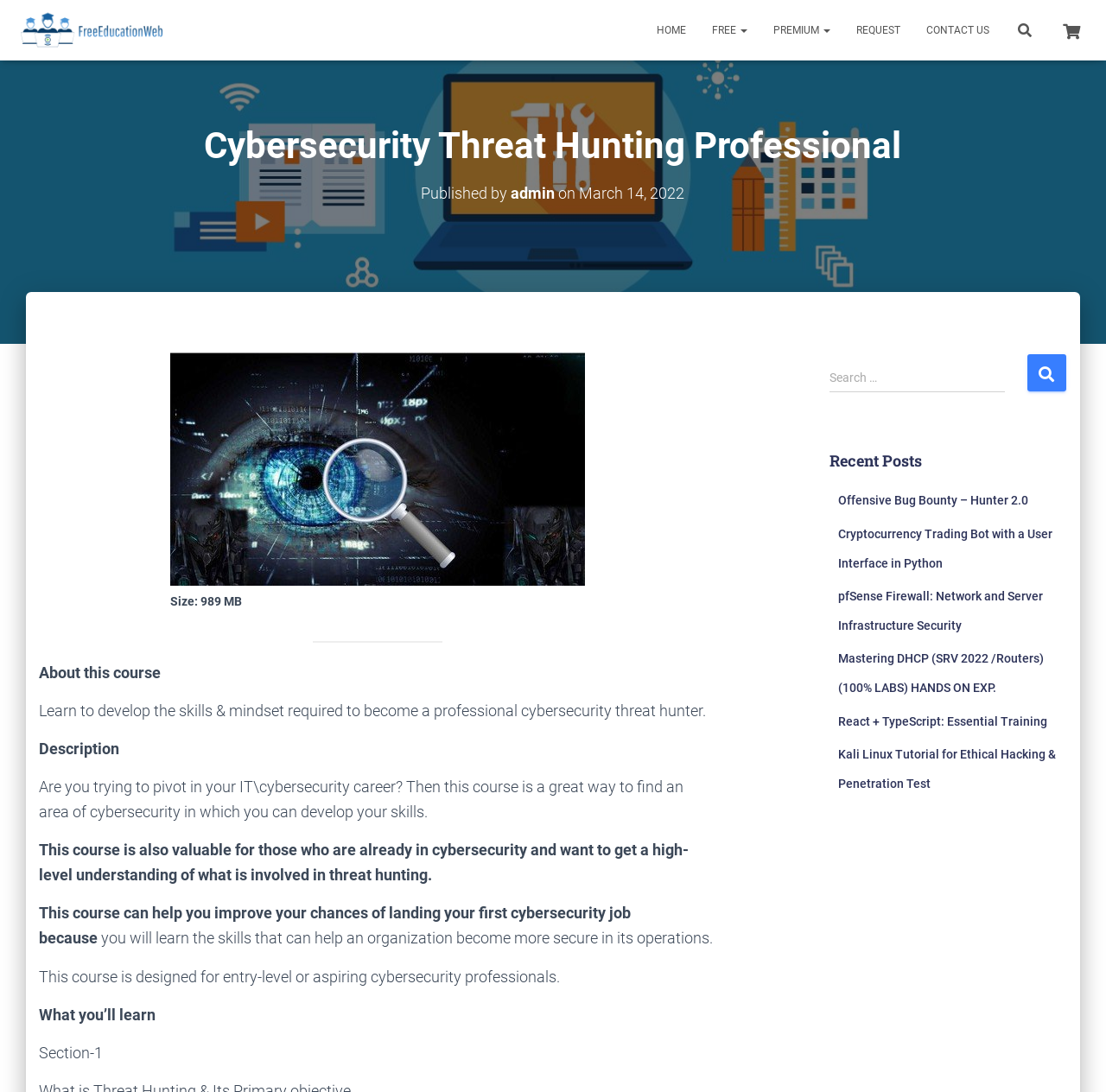What is the purpose of the search box?
Please look at the screenshot and answer using one word or phrase.

To search for courses